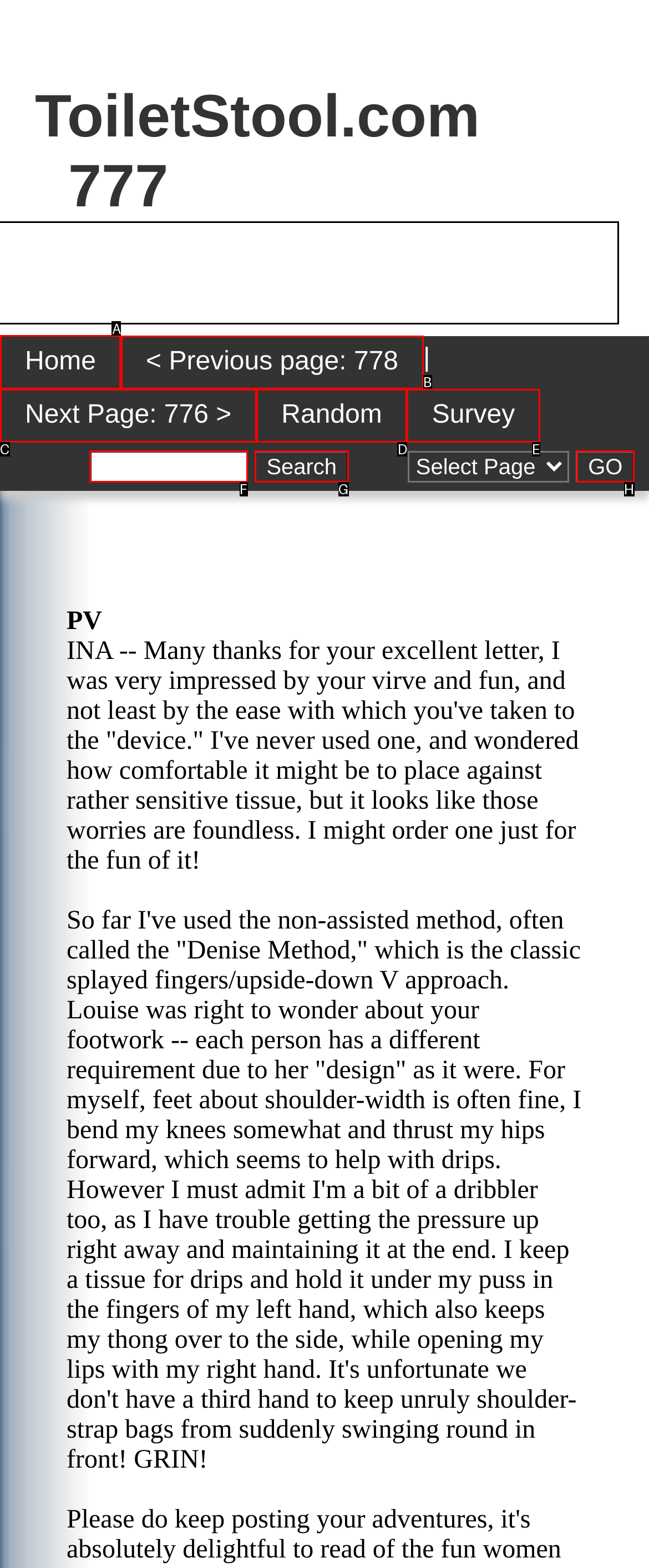Find the option you need to click to complete the following instruction: Click on the 'Home' link
Answer with the corresponding letter from the choices given directly.

A